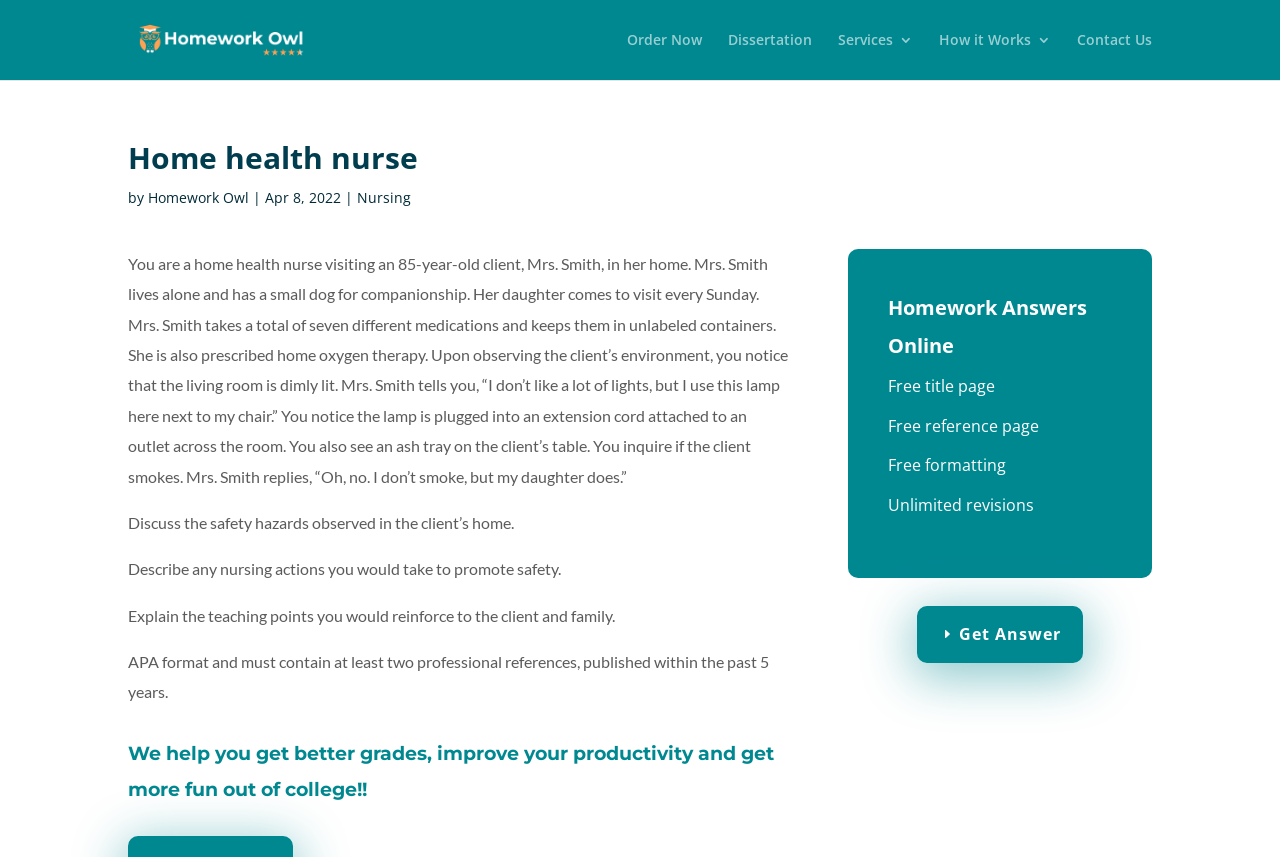Identify the bounding box coordinates of the element that should be clicked to fulfill this task: "Get answer for 'Home health nurse'". The coordinates should be provided as four float numbers between 0 and 1, i.e., [left, top, right, bottom].

[0.717, 0.707, 0.846, 0.774]